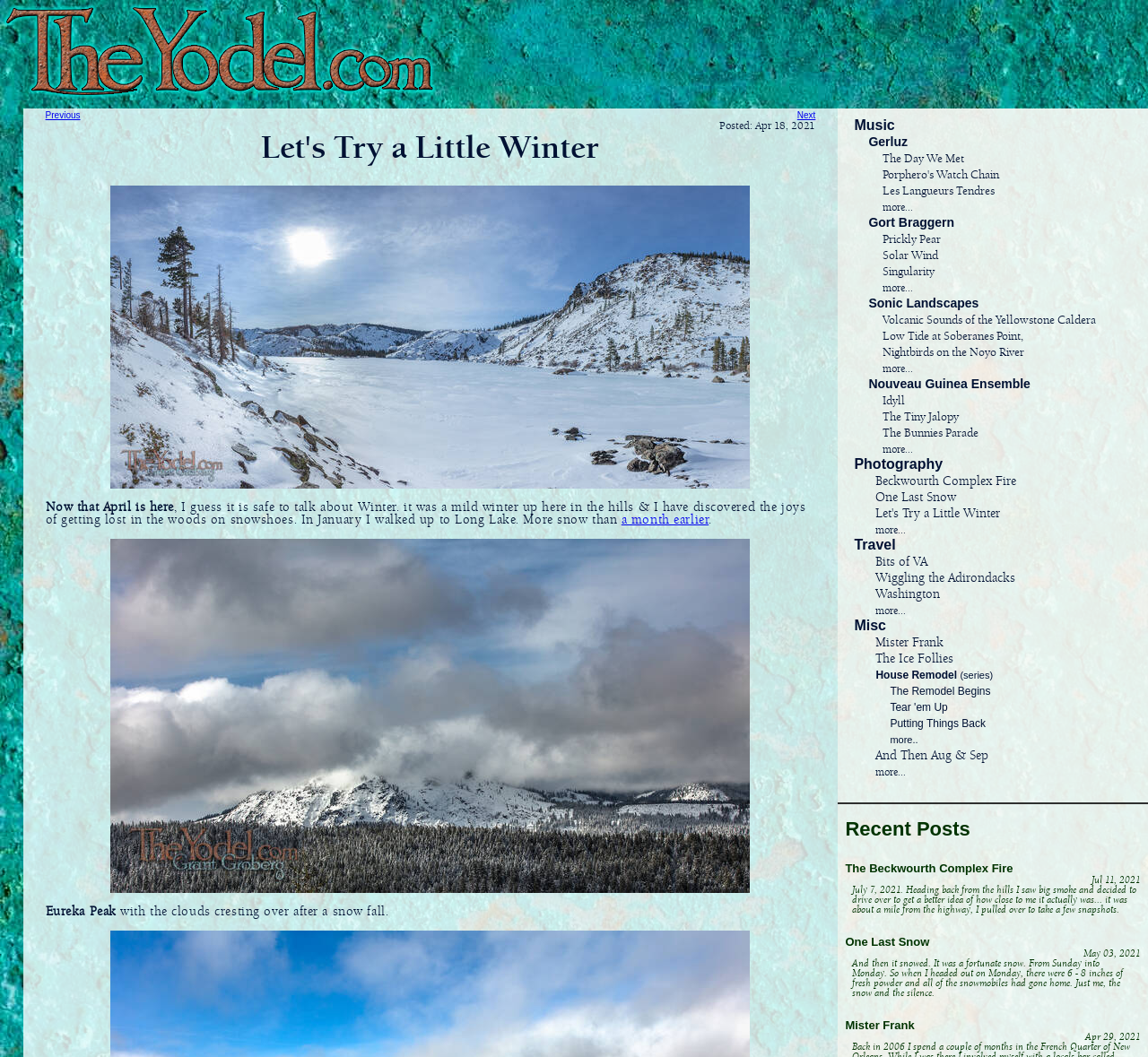Write an elaborate caption that captures the essence of the webpage.

This webpage is titled "Let's Try a Little Winter" and features a mix of text, images, and links. At the top, there is a link to "Words & Photography by Grant Groberg" accompanied by a small image. Below this, there are navigation links to "Previous" and "Next" pages, as well as a timestamp indicating that the post was made on April 18, 2021.

The main content of the page is a blog post about the author's winter experiences, including getting lost in the woods on snowshoes and walking up to Long Lake in January. The text is accompanied by an image of Long Lake in January. There are also links to other related posts, such as "Eureka Peak Under Cloud" and "a month earlier".

To the right of the main content, there is a sidebar with links to various categories, including "Music", "Photography", "Travel", and "Misc". Each category has multiple links to specific posts or pages, with some links having additional text or descriptions.

At the bottom of the page, there is a section titled "Recent Posts" with links to several recent posts, including "And Then Aug & Sep" and "House Remodel (series)". There are also links to "more..." posts in each category, indicating that there are additional posts available beyond what is shown on this page.